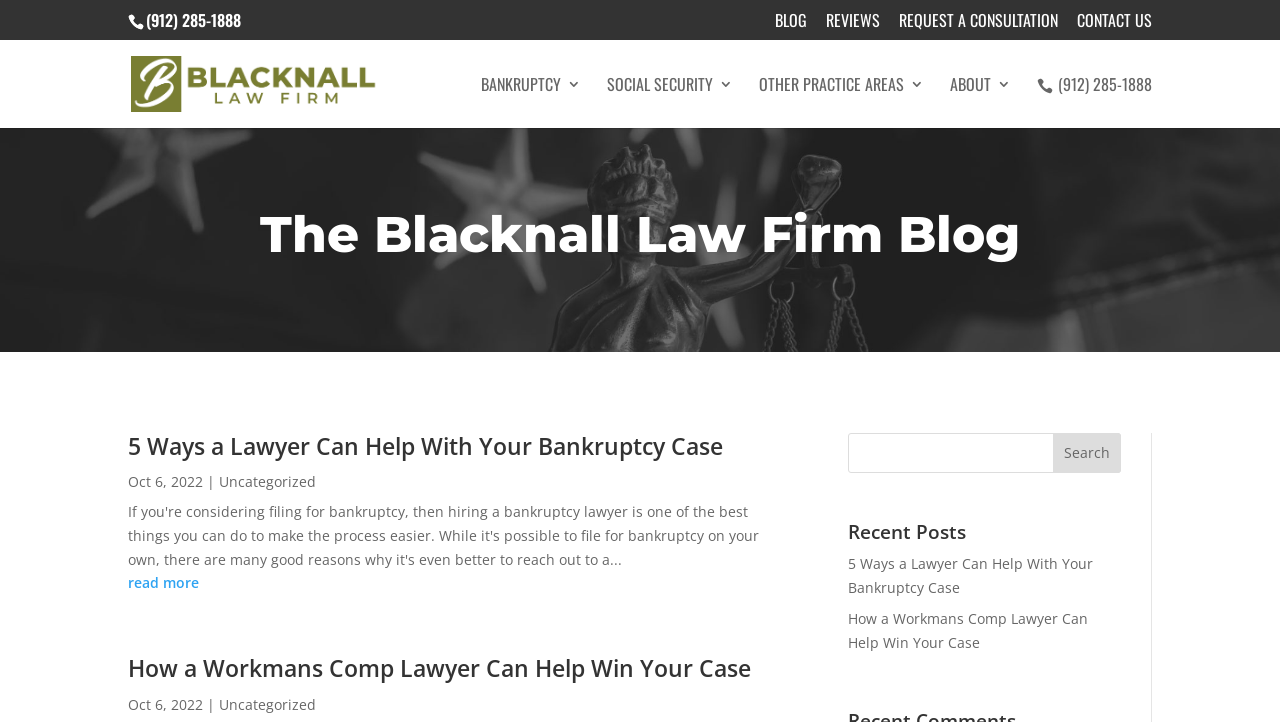Locate the bounding box coordinates of the element I should click to achieve the following instruction: "Click the 'BLOG' link".

[0.605, 0.017, 0.63, 0.055]